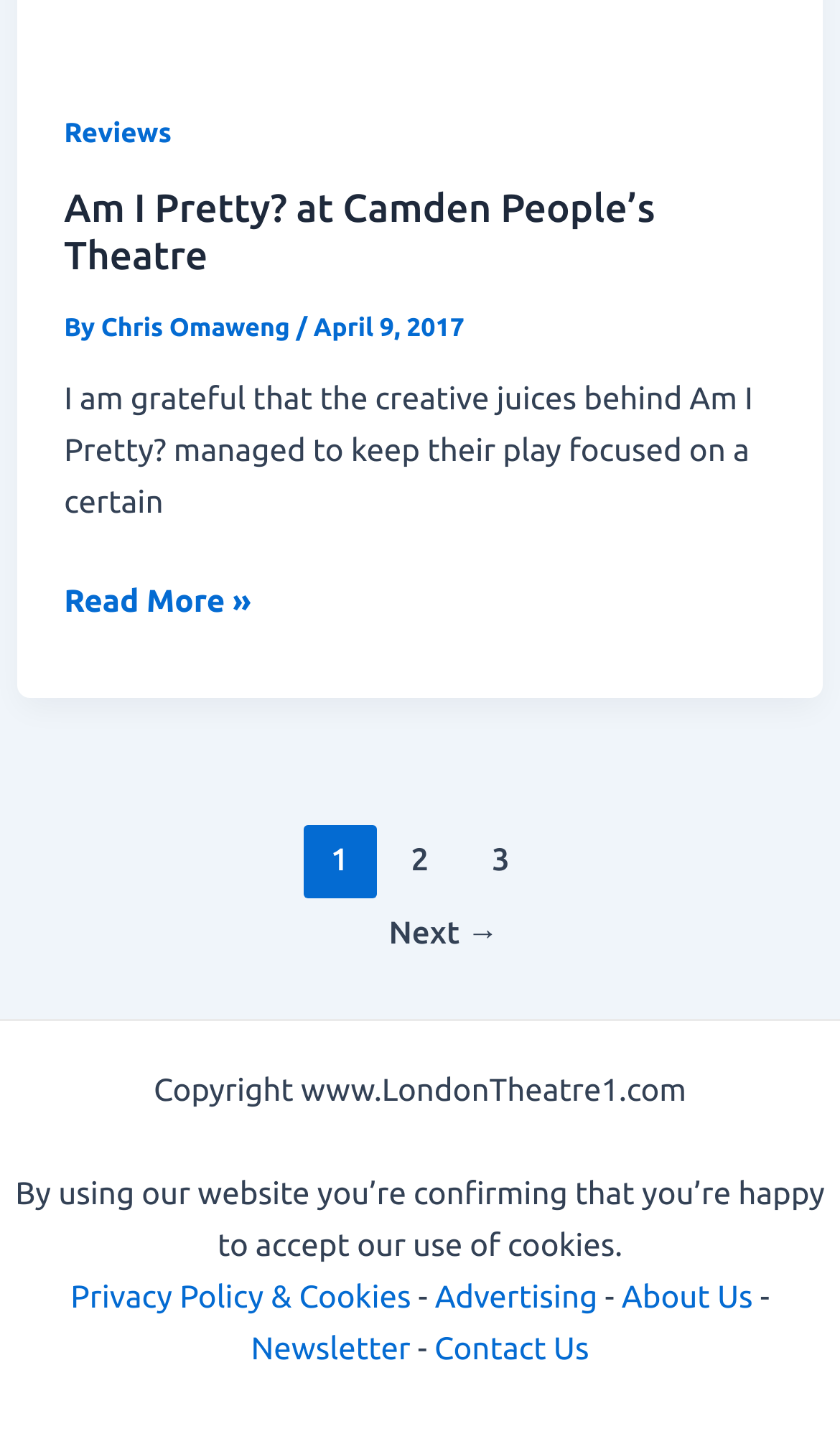Determine the bounding box coordinates for the area that should be clicked to carry out the following instruction: "View privacy policy".

[0.084, 0.888, 0.489, 0.913]